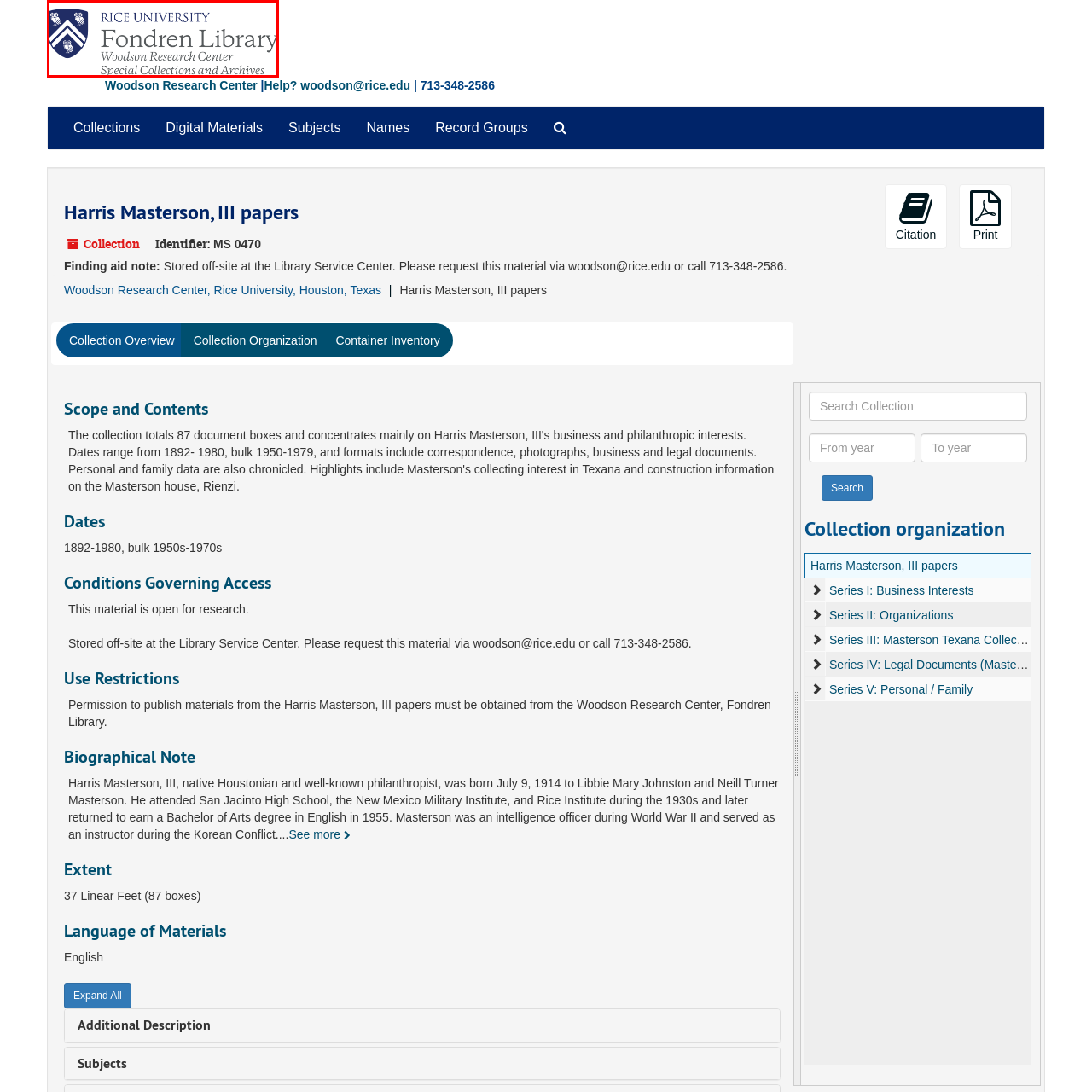What is the primary focus of the Woodson Research Center? Focus on the image highlighted by the red bounding box and respond with a single word or a brief phrase.

Special collections and archives